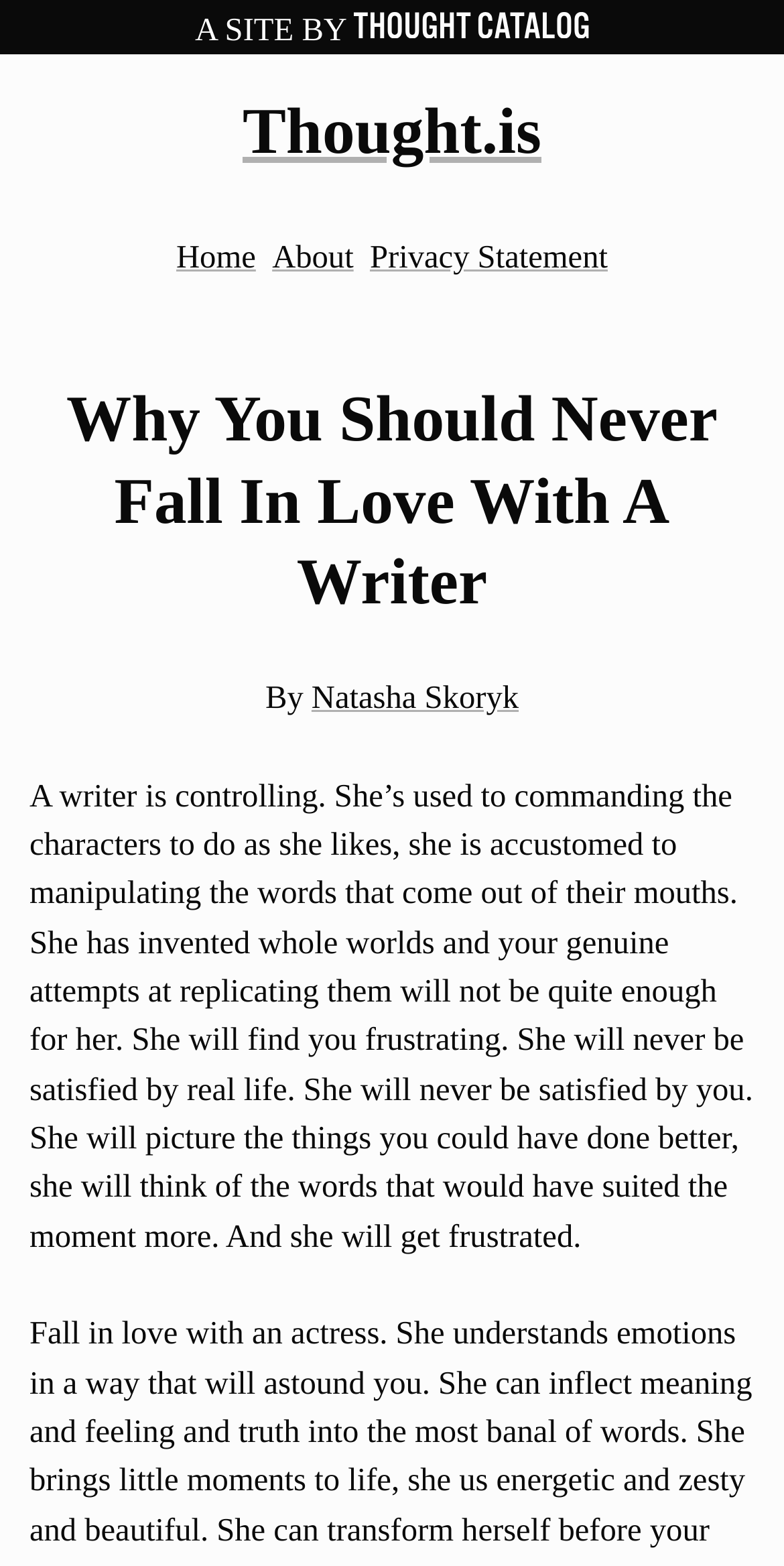Describe every aspect of the webpage comprehensively.

The webpage is an article titled "Why You Should Never Fall In Love With A Writer" on a website called Thought.is. At the top left of the page, there is a text "A SITE BY" followed by a link to "Thought Catalog" with an accompanying image. To the right of this, there is a link to "Thought.is". Below these elements, there are three links: "Home", "About", and "Privacy Statement", aligned horizontally.

The main content of the article begins with a heading "Why You Should Never Fall In Love With A Writer" at the top center of the page. Below the heading, there is a byline "By Natasha Skoryk". The article's text starts with a description of a writer's controlling nature, explaining how they are used to commanding characters and manipulating words. The text continues to describe how a writer will find real-life attempts at replicating their fictional worlds frustrating and will never be satisfied with their partner. The article's text takes up most of the page's content, spanning multiple paragraphs.